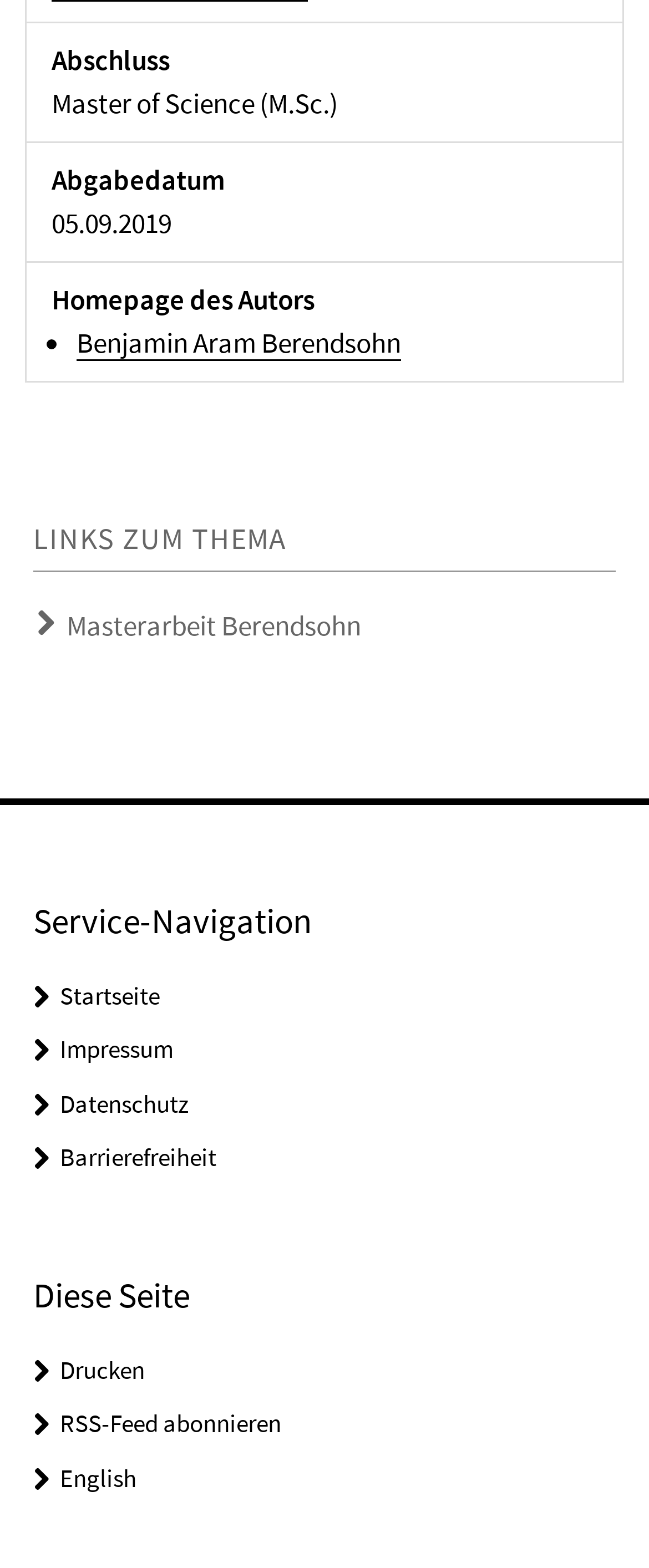What is the date mentioned next to 'Abgabedatum'?
Refer to the image and provide a concise answer in one word or phrase.

05.09.2019